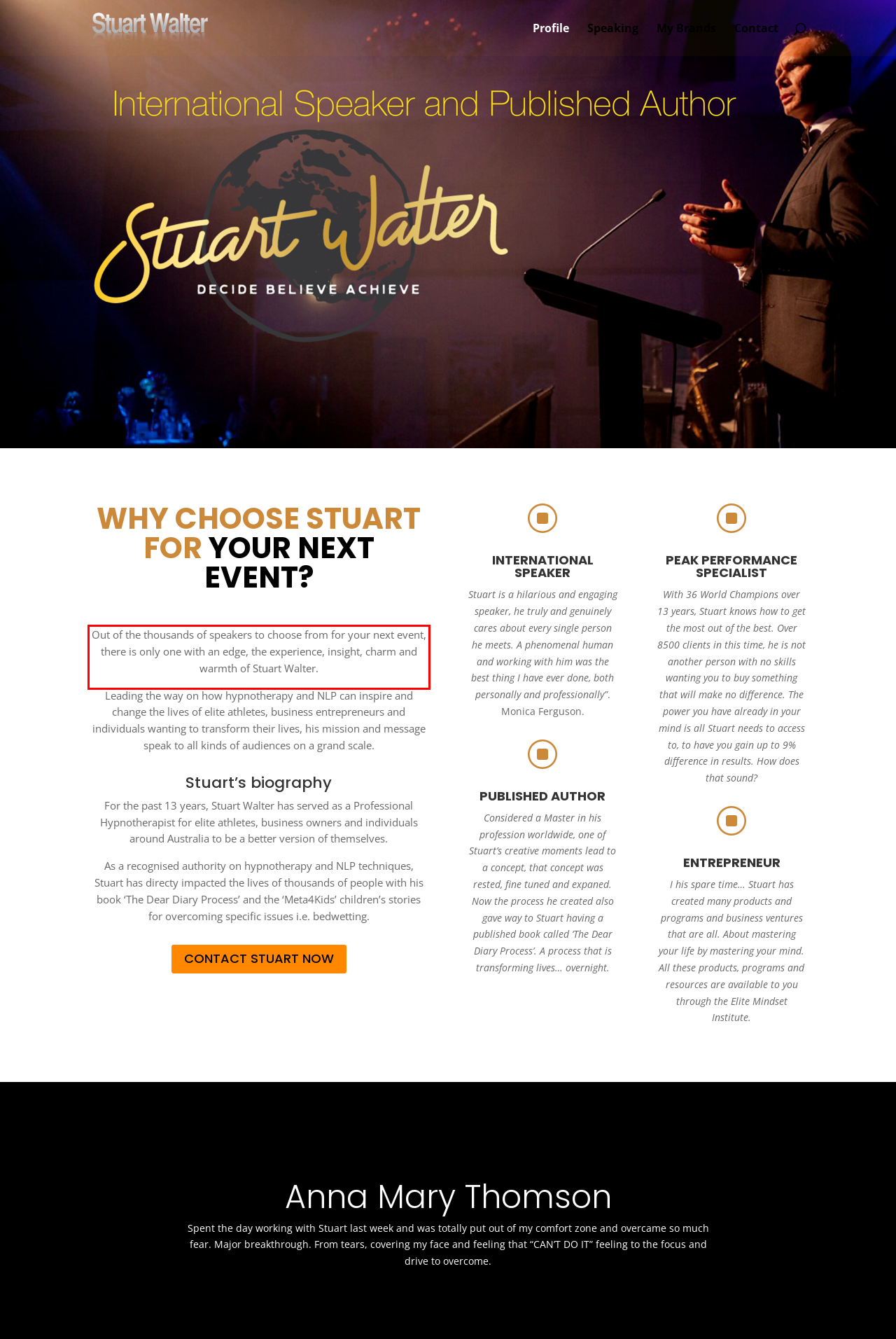Given a screenshot of a webpage with a red bounding box, extract the text content from the UI element inside the red bounding box.

Out of the thousands of speakers to choose from for your next event, there is only one with an edge, the experience, insight, charm and warmth of Stuart Walter.